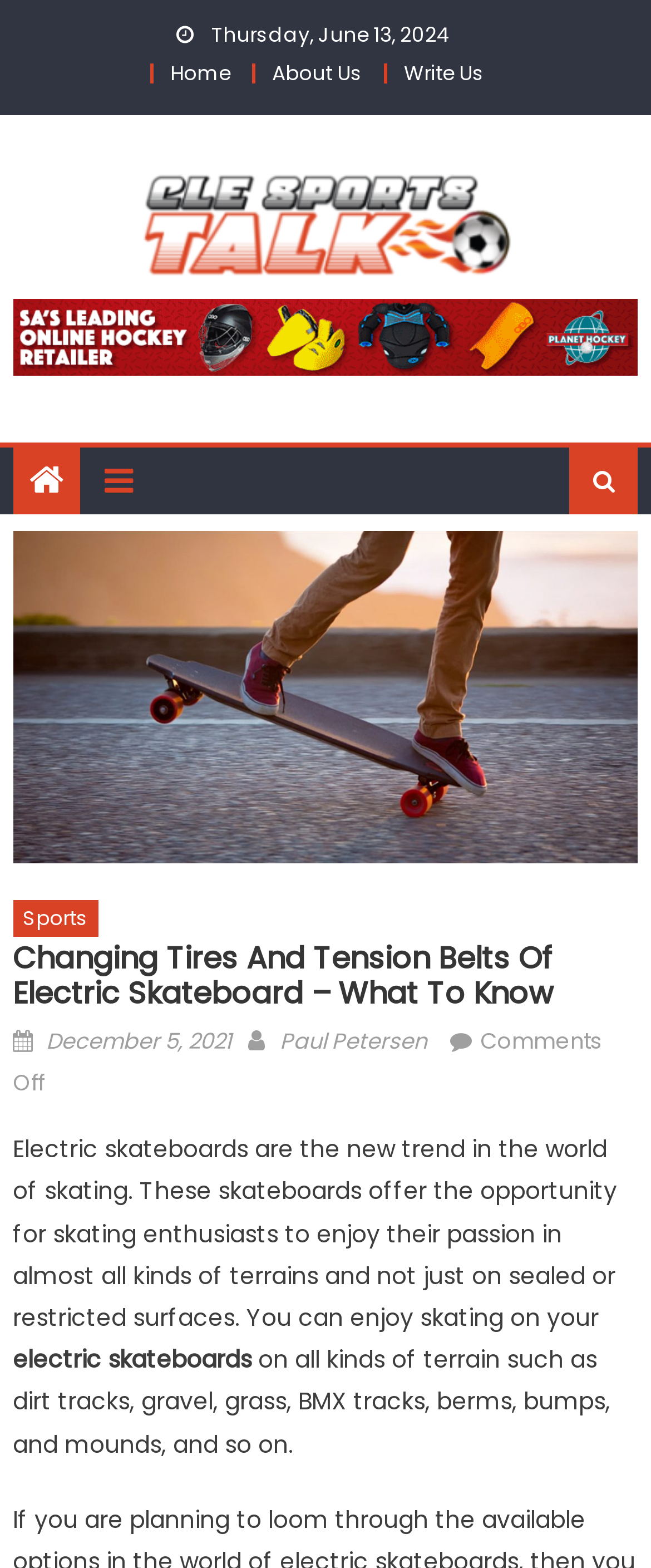Provide the bounding box for the UI element matching this description: "Paul Petersen".

[0.43, 0.654, 0.656, 0.674]